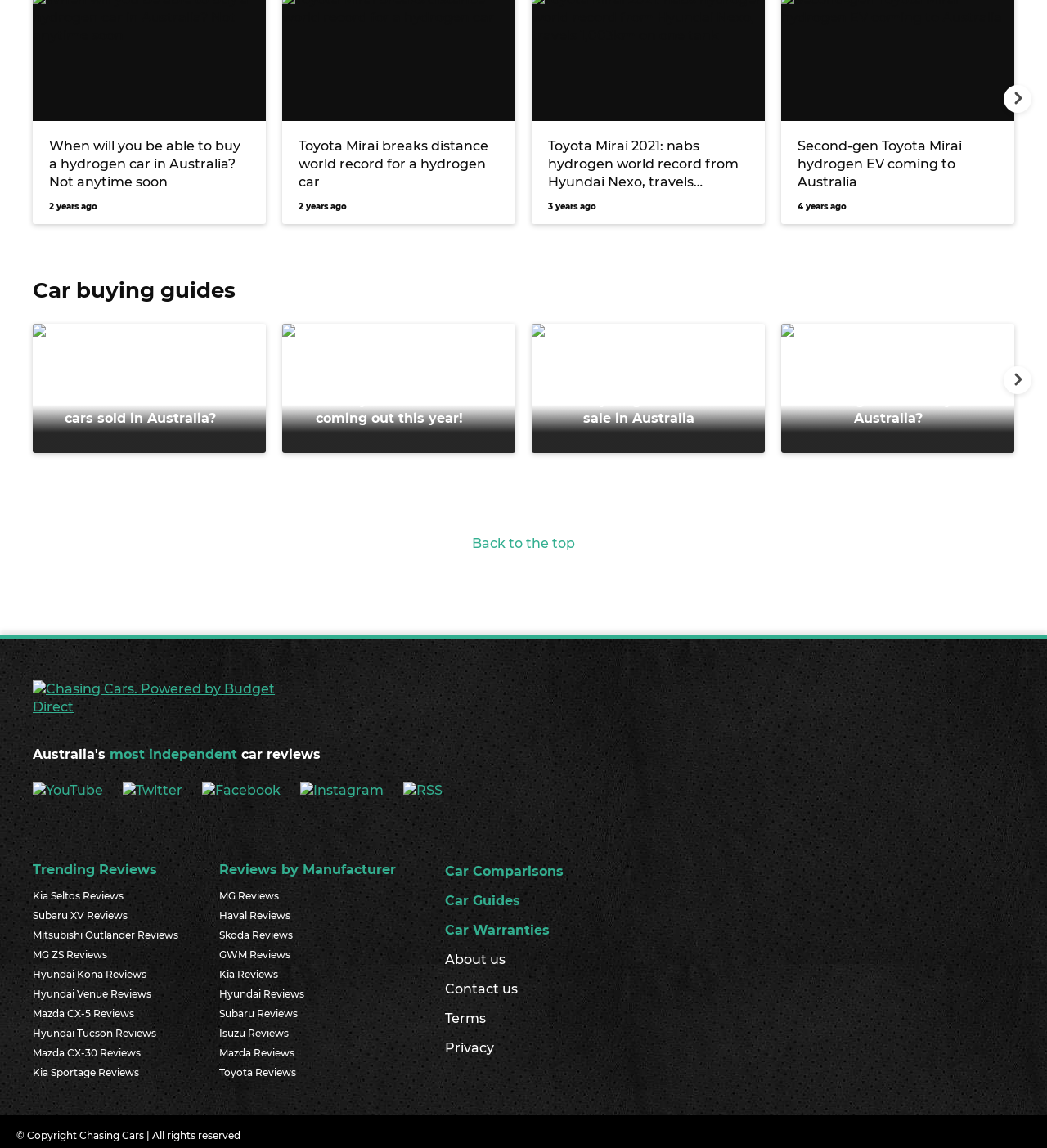Find the bounding box coordinates of the clickable area required to complete the following action: "Learn about car warranties".

[0.425, 0.798, 0.538, 0.823]